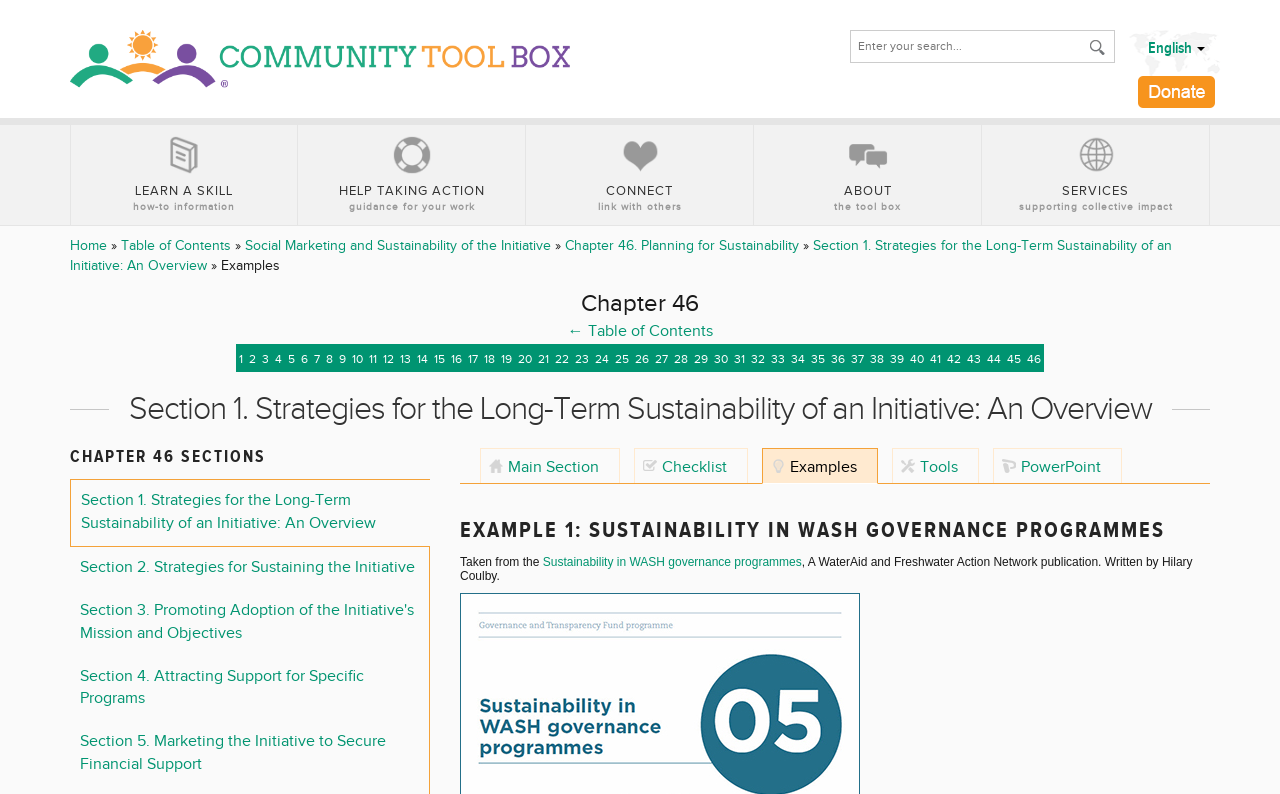Examine the image and give a thorough answer to the following question:
How many links are there in the top navigation menu?

By examining the webpage structure, I can see that there are five links in the top navigation menu, which are 'LEARN A SKILL', 'HELP TAKING ACTION', 'CONNECT', 'ABOUT', and 'SERVICES'.